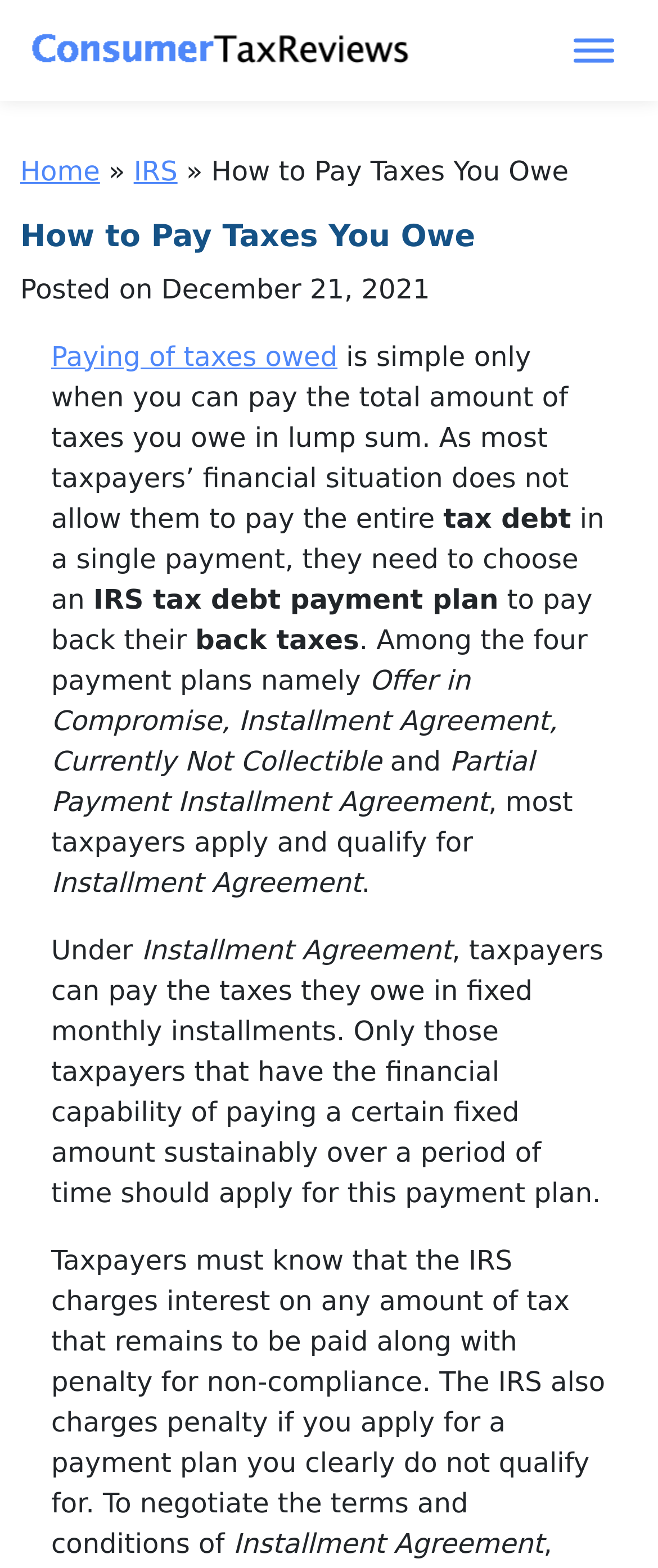Carefully observe the image and respond to the question with a detailed answer:
What charges does the IRS impose on unpaid taxes?

The webpage states that the IRS charges interest on any amount of tax that remains to be paid along with a penalty for non-compliance, and also charges a penalty if you apply for a payment plan you clearly do not qualify for.